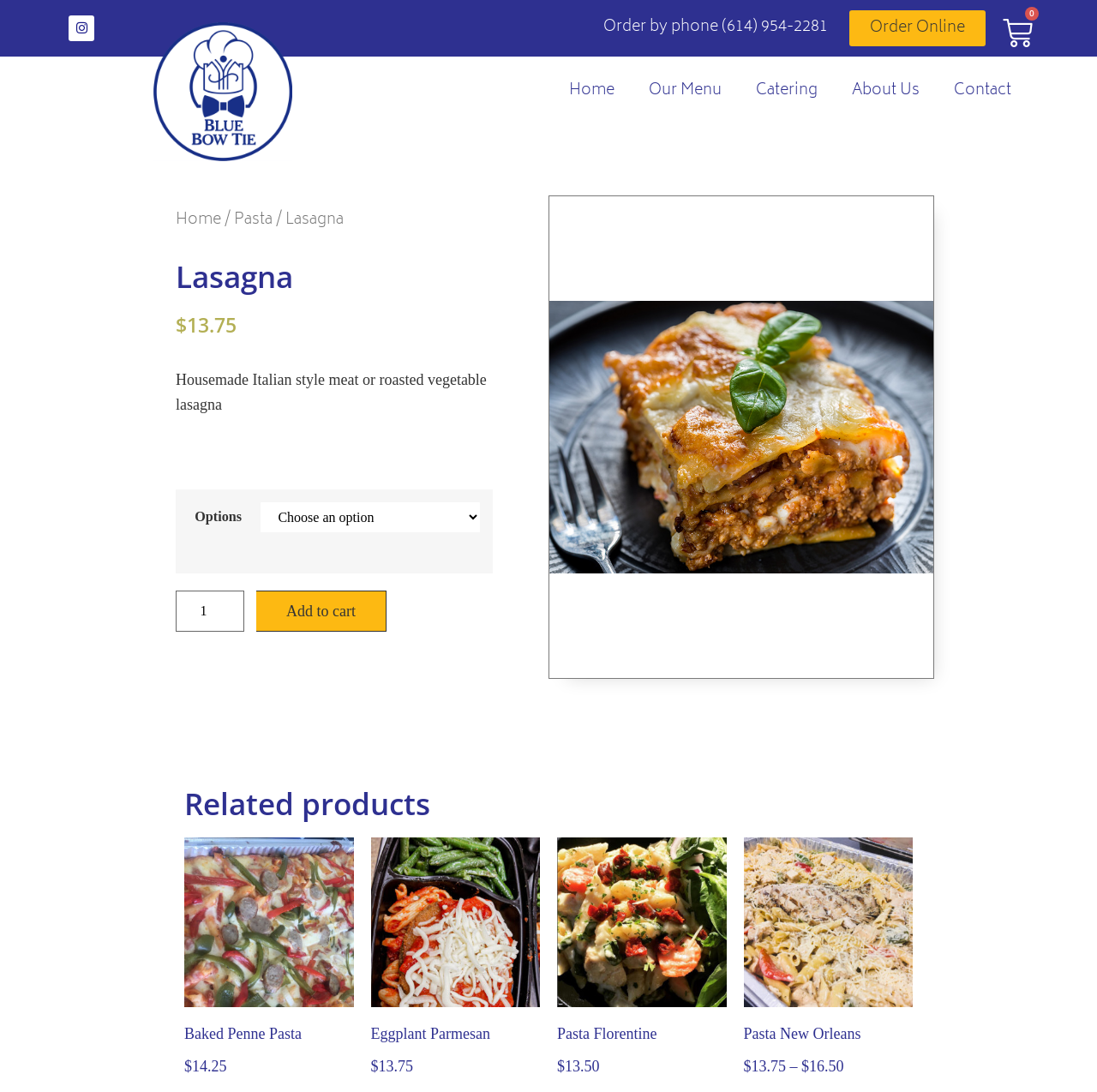Show the bounding box coordinates for the HTML element described as: "Add to cart".

[0.234, 0.541, 0.352, 0.579]